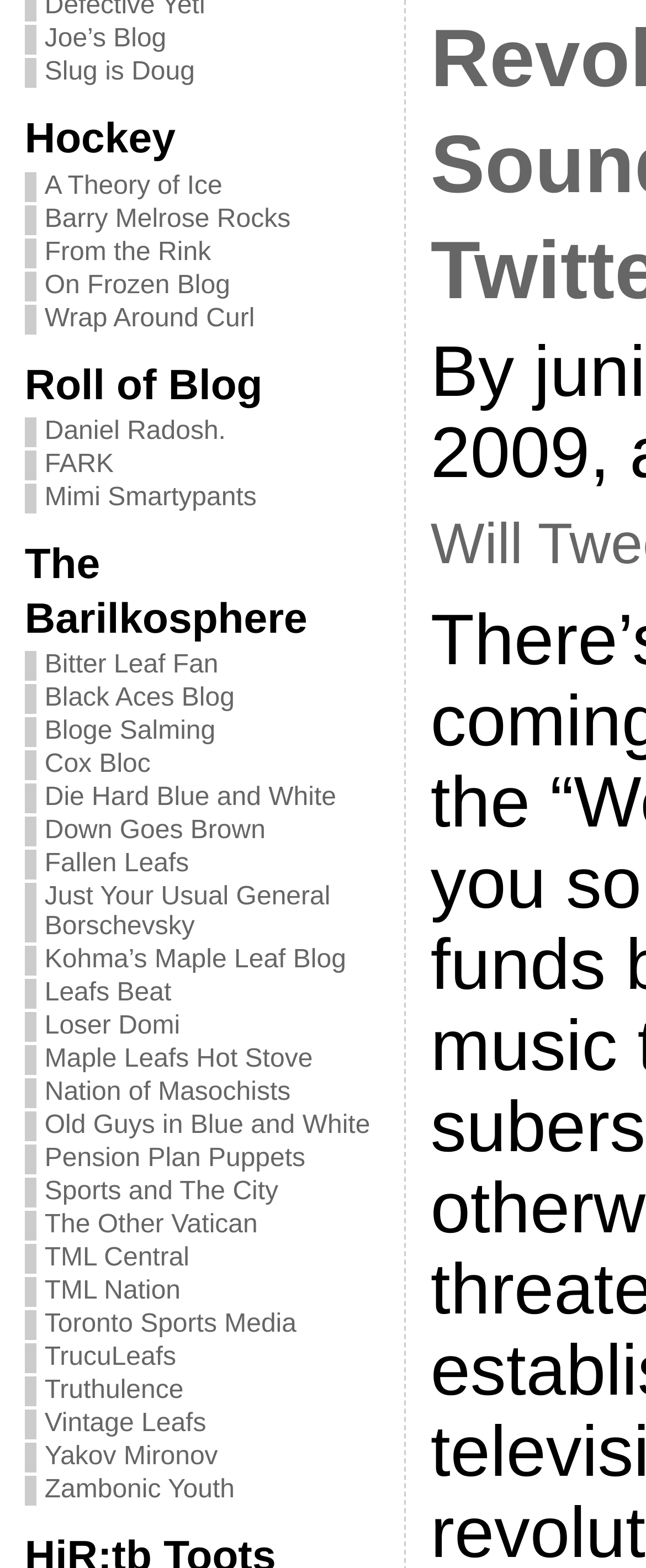Extract the bounding box coordinates for the UI element described by the text: "Nation of Masochists". The coordinates should be in the form of [left, top, right, bottom] with values between 0 and 1.

[0.069, 0.688, 0.45, 0.706]